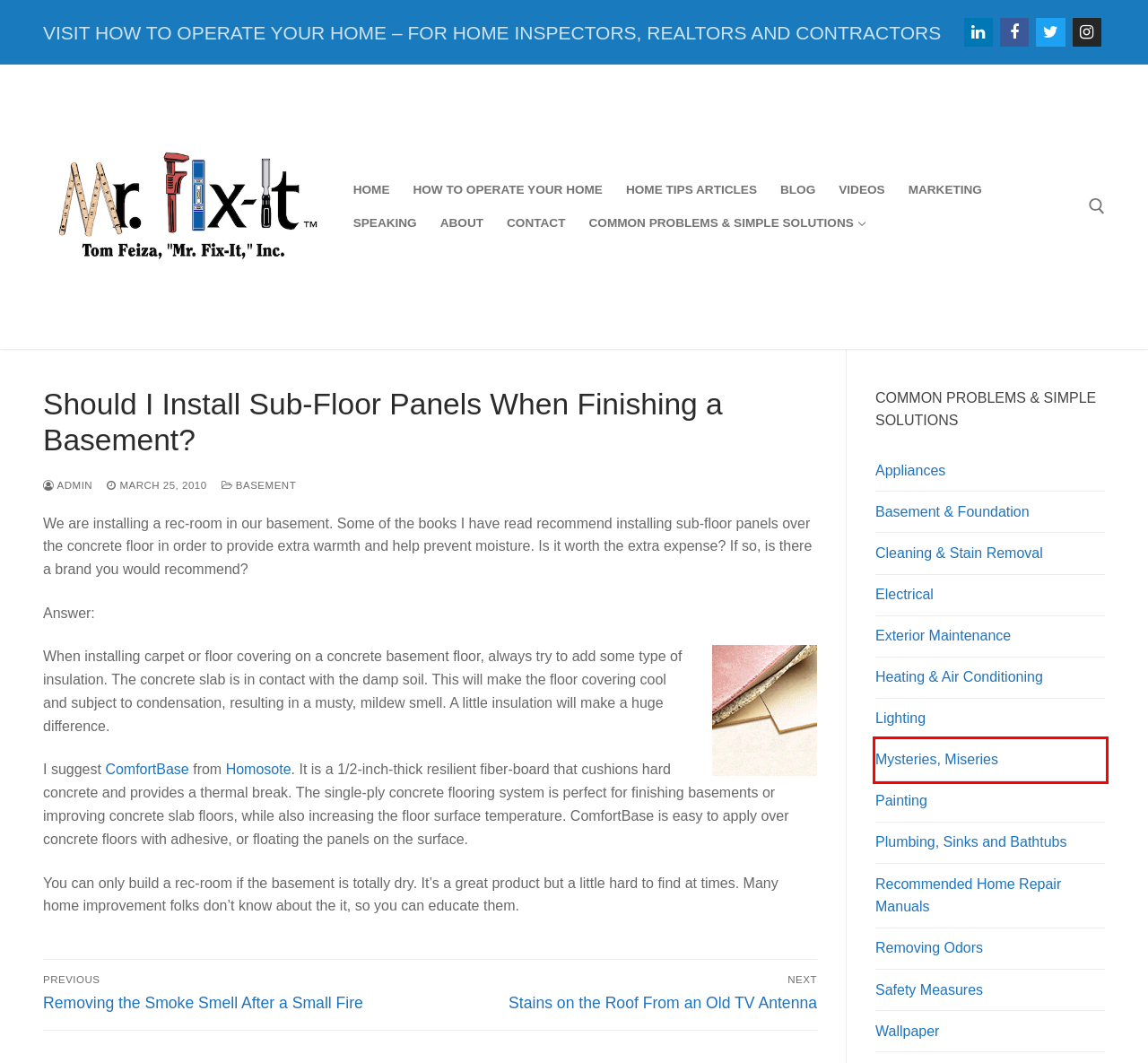You are presented with a screenshot of a webpage containing a red bounding box around an element. Determine which webpage description best describes the new webpage after clicking on the highlighted element. Here are the candidates:
A. Wallpaper | MisterFix-It.com
B. Removing the Smoke Smell After a Small Fire | MisterFix-It.com
C. Painting | MisterFix-It.com
D. Marketing & Advertising | MisterFix-It.com
E. Blog | MisterFix-It.com
F. Mysteries, Miseries | MisterFix-It.com
G. Videos | MisterFix-It.com
H. Removing Odors | MisterFix-It.com

F